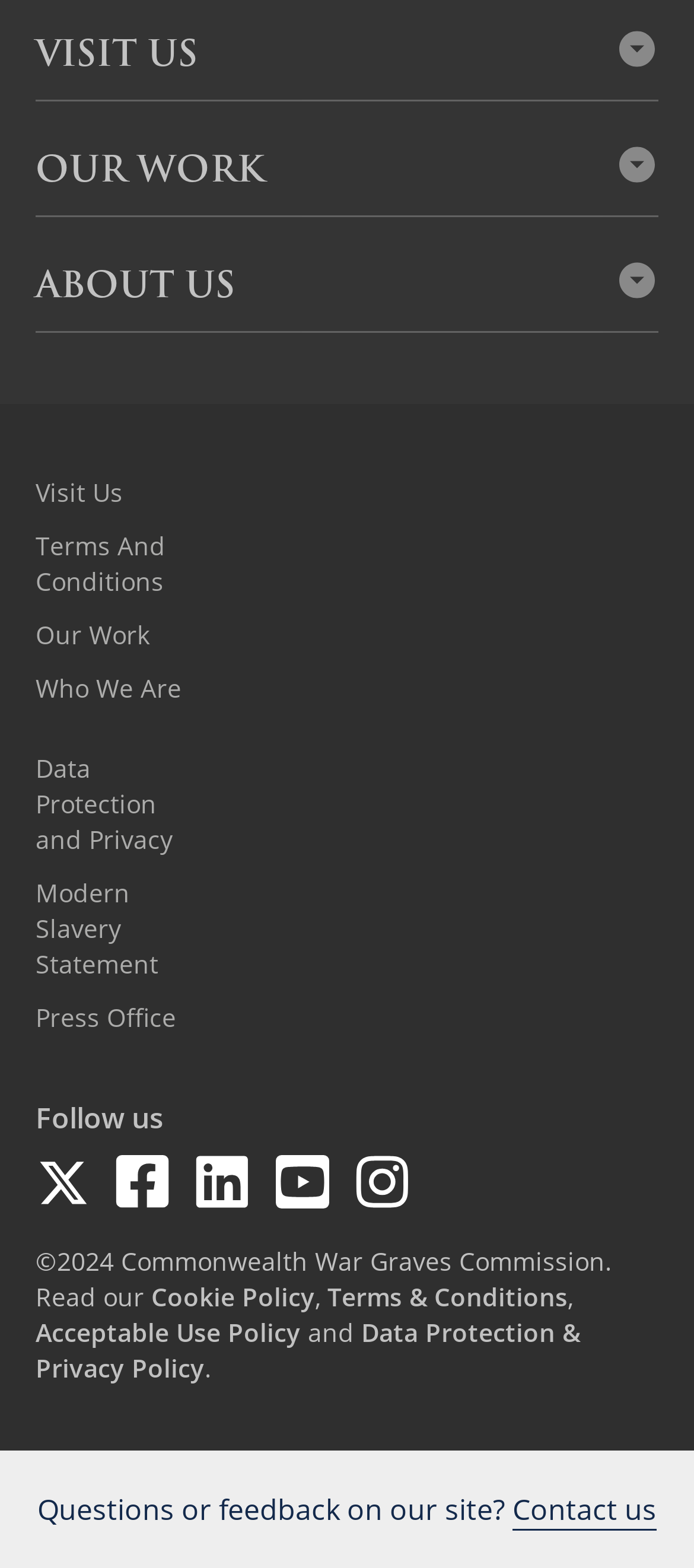How many social media links are available?
Using the details shown in the screenshot, provide a comprehensive answer to the question.

The social media links are located at the bottom of the page and include links to Facebook, LinkedIn, Youtube, and Instagram. By counting the number of links, we can determine that there are 4 social media links available.